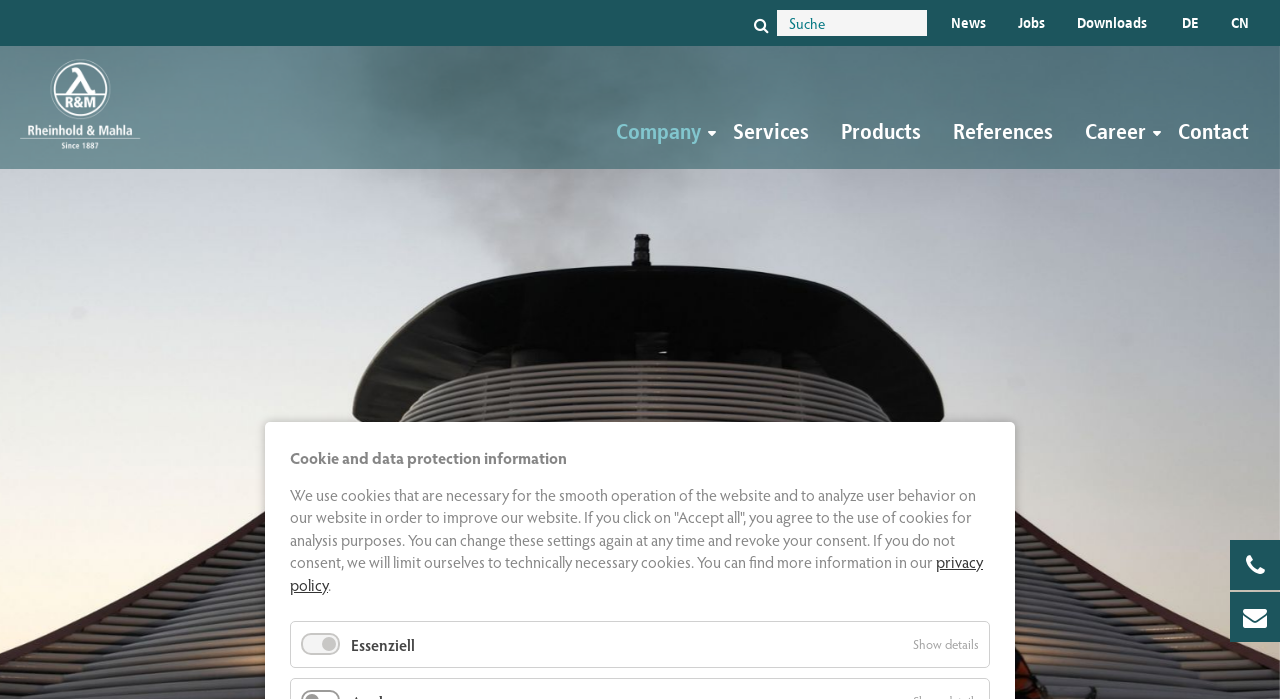What is the company name displayed on the webpage?
Give a detailed and exhaustive answer to the question.

I found an image with the description 'R&M Group' which is likely to be the company logo, and a link with the text 'R&M Group' which confirms the company name.